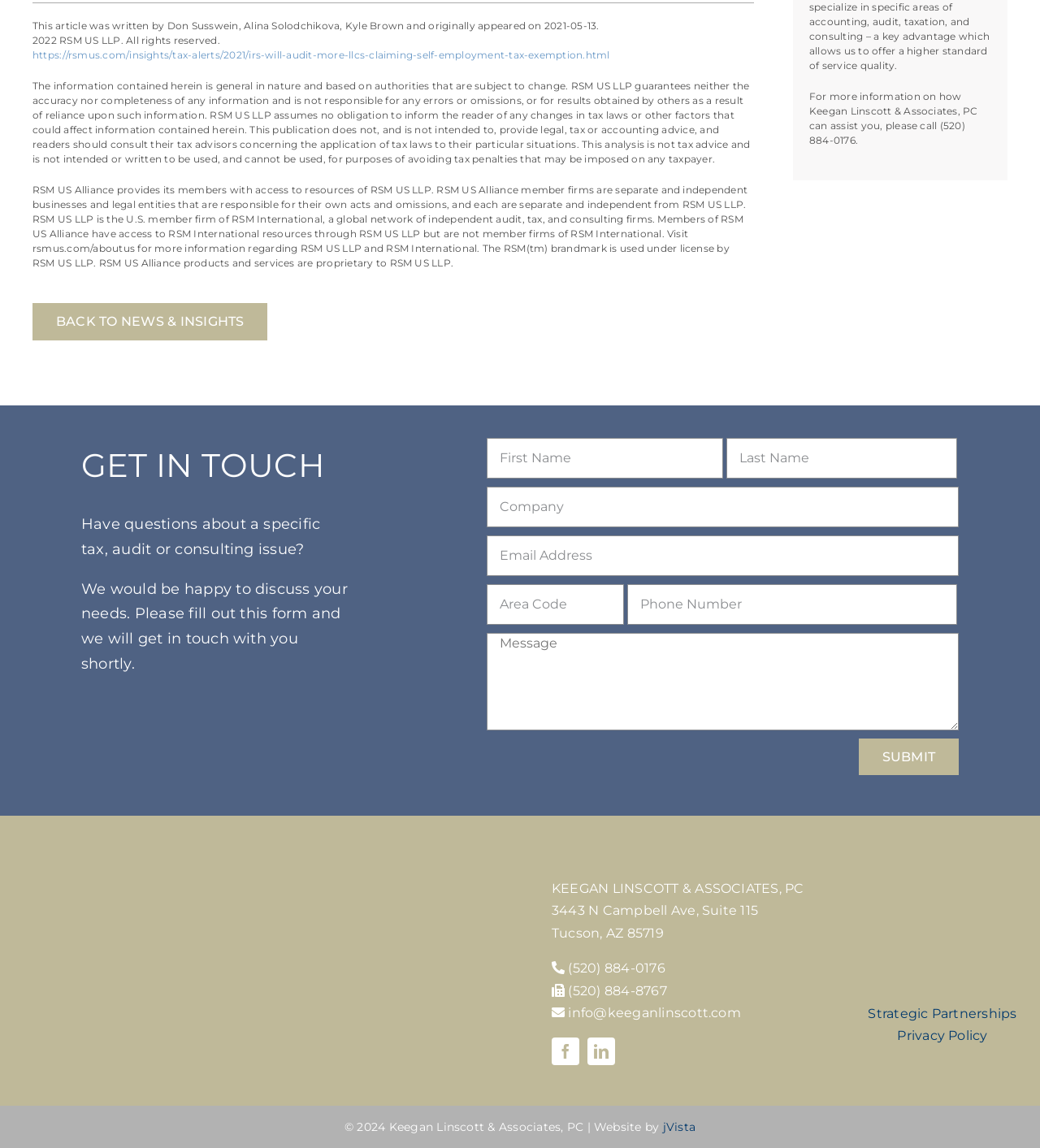Determine the bounding box coordinates for the area you should click to complete the following instruction: "Call the phone number (520) 884-0176".

[0.546, 0.837, 0.64, 0.85]